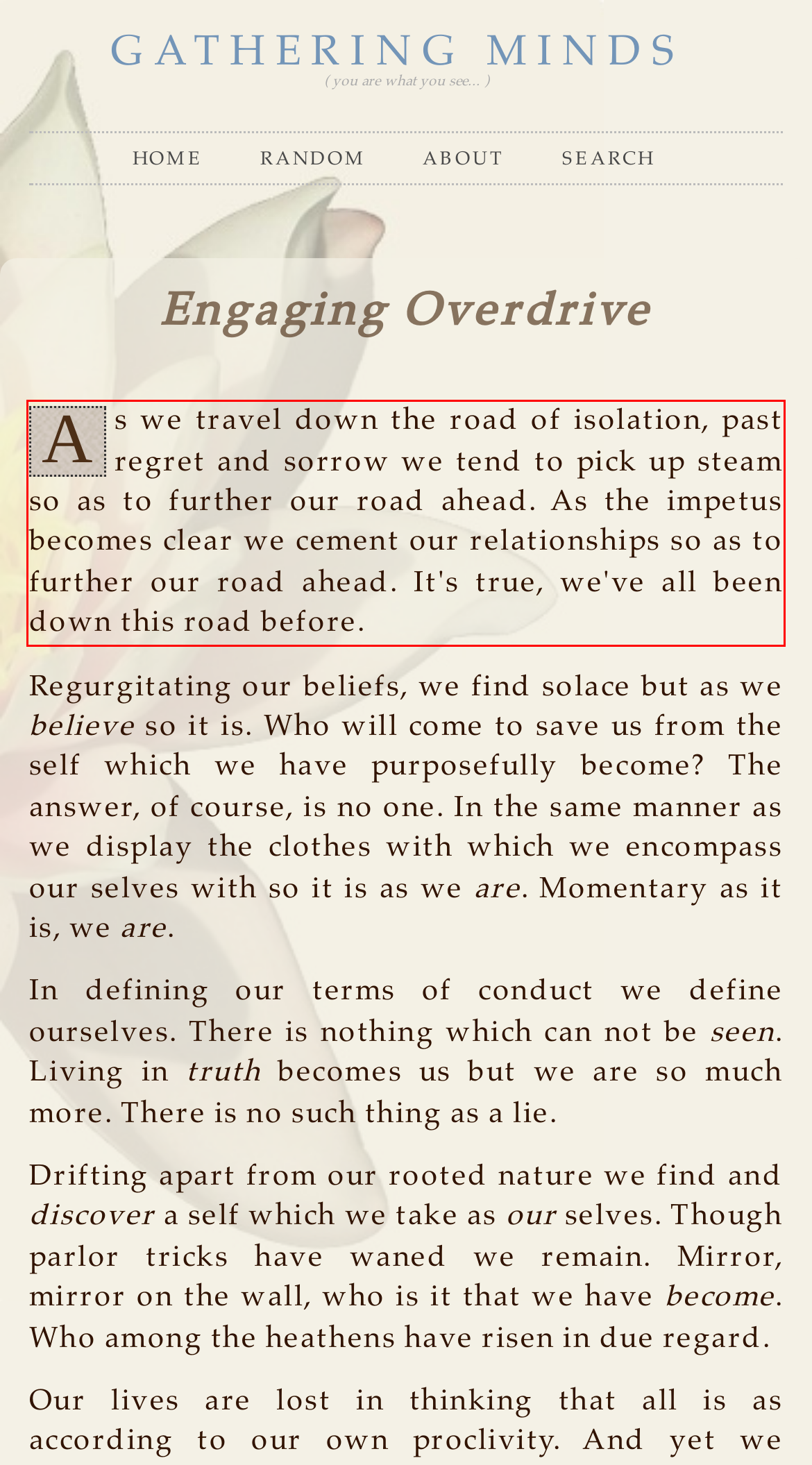Please look at the webpage screenshot and extract the text enclosed by the red bounding box.

A s we travel down the road of isolation, past regret and sorrow we tend to pick up steam so as to further our road ahead. As the impetus becomes clear we cement our relationships so as to further our road ahead. It's true, we've all been down this road before.